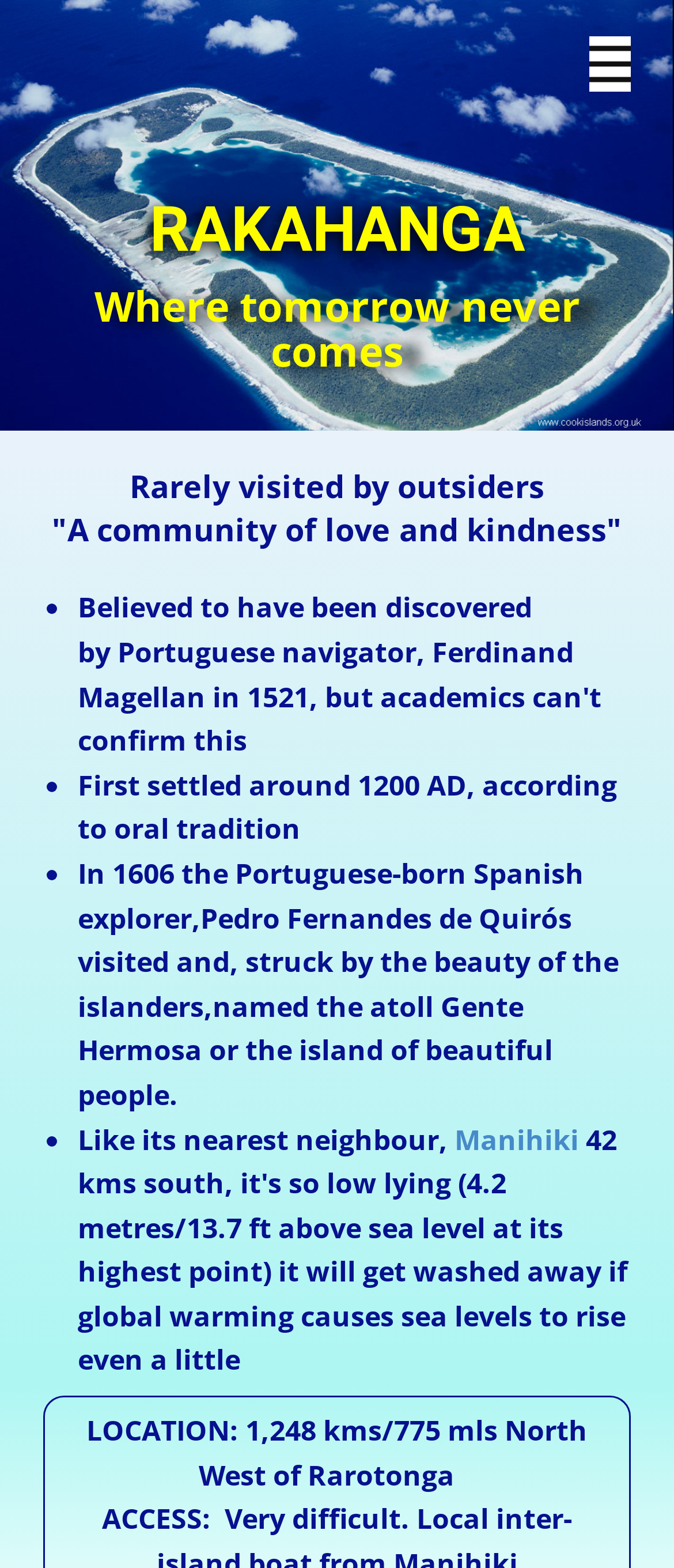Using the details in the image, give a detailed response to the question below:
What is the name of the atoll?

The name of the atoll can be found in the heading element 'RAKAHANGA' which is located at the top of the webpage.